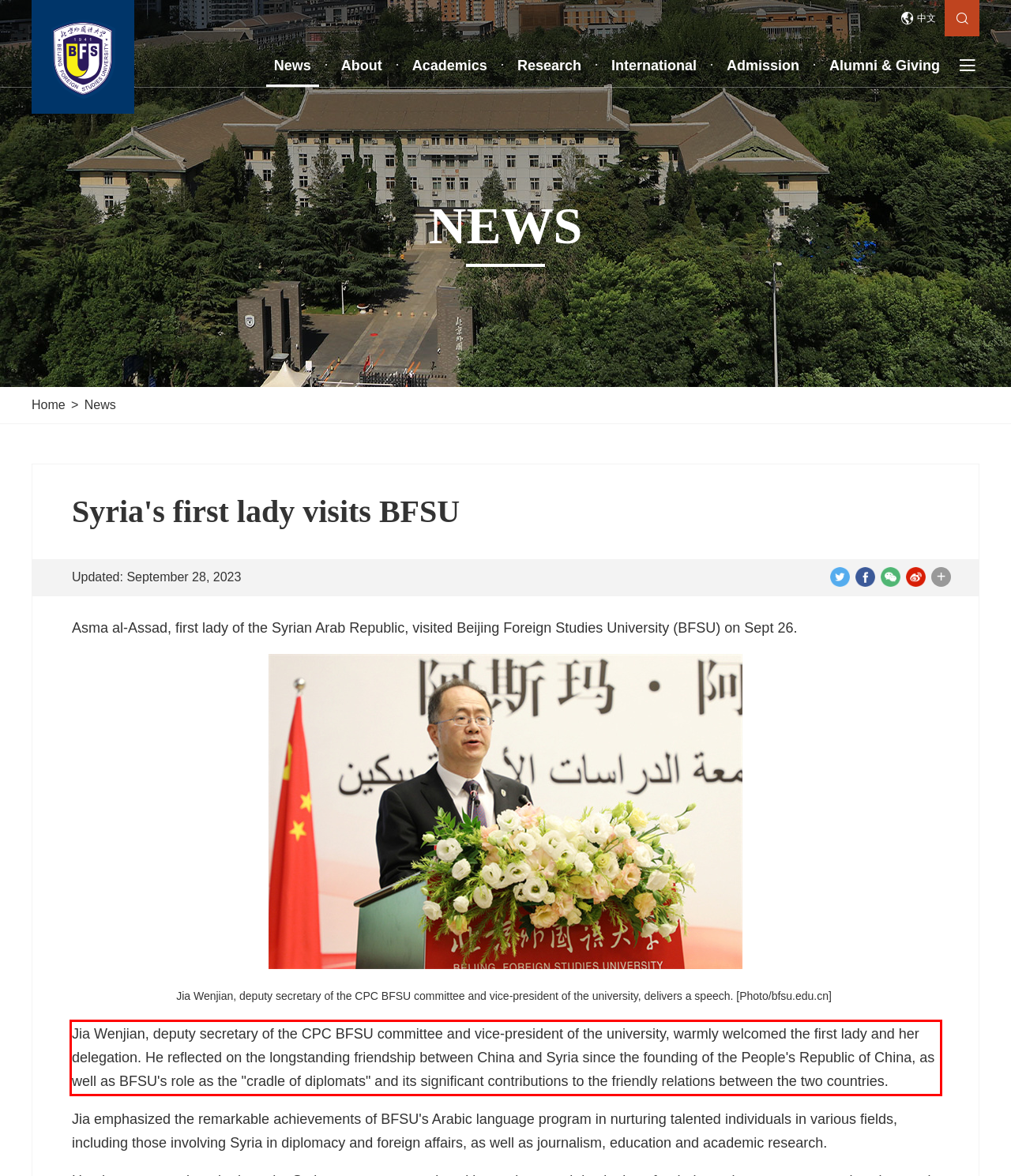Please look at the screenshot provided and find the red bounding box. Extract the text content contained within this bounding box.

Jia Wenjian, deputy secretary of the CPC BFSU committee and vice-president of the university, warmly welcomed the first lady and her delegation. He reflected on the longstanding friendship between China and Syria since the founding of the People's Republic of China, as well as BFSU's role as the "cradle of diplomats" and its significant contributions to the friendly relations between the two countries.